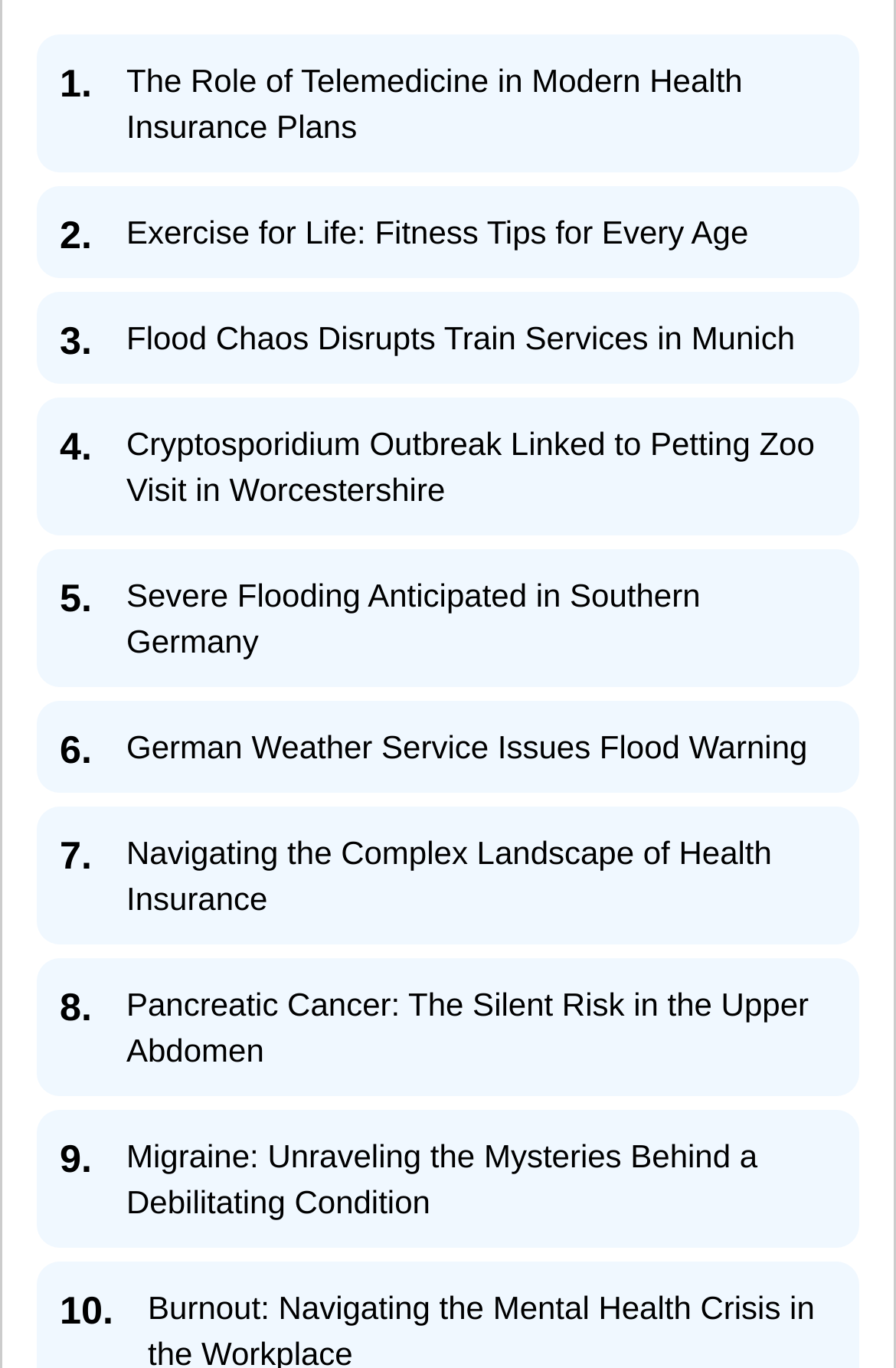Determine the bounding box for the UI element described here: "Software Jobs".

[0.206, 0.278, 0.794, 0.34]